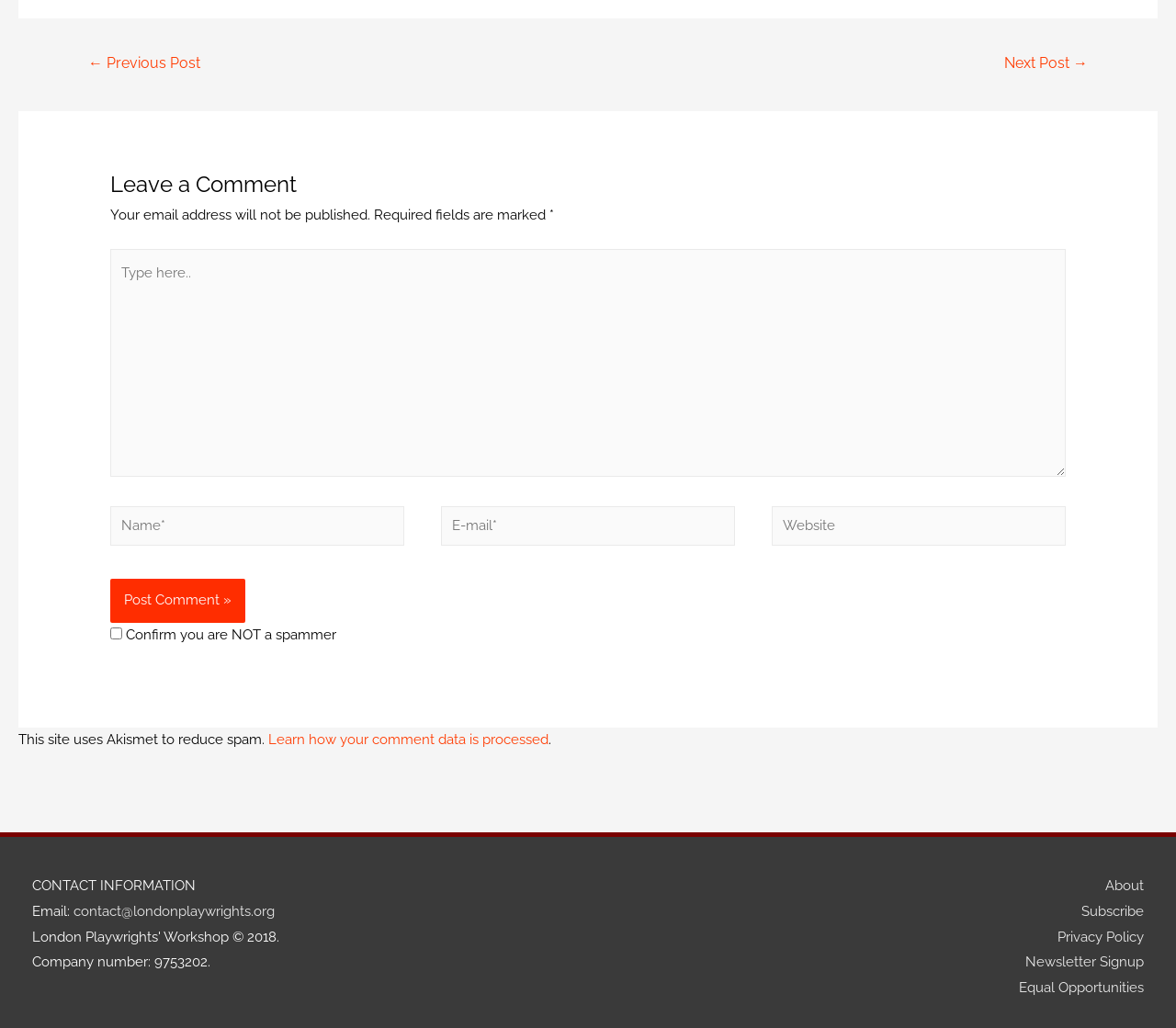Show the bounding box coordinates for the HTML element described as: "parent_node: Name* name="author" placeholder="Name*"".

[0.094, 0.493, 0.344, 0.531]